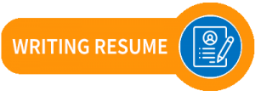What is the shape of the icon on the button?
Give a single word or phrase as your answer by examining the image.

circular